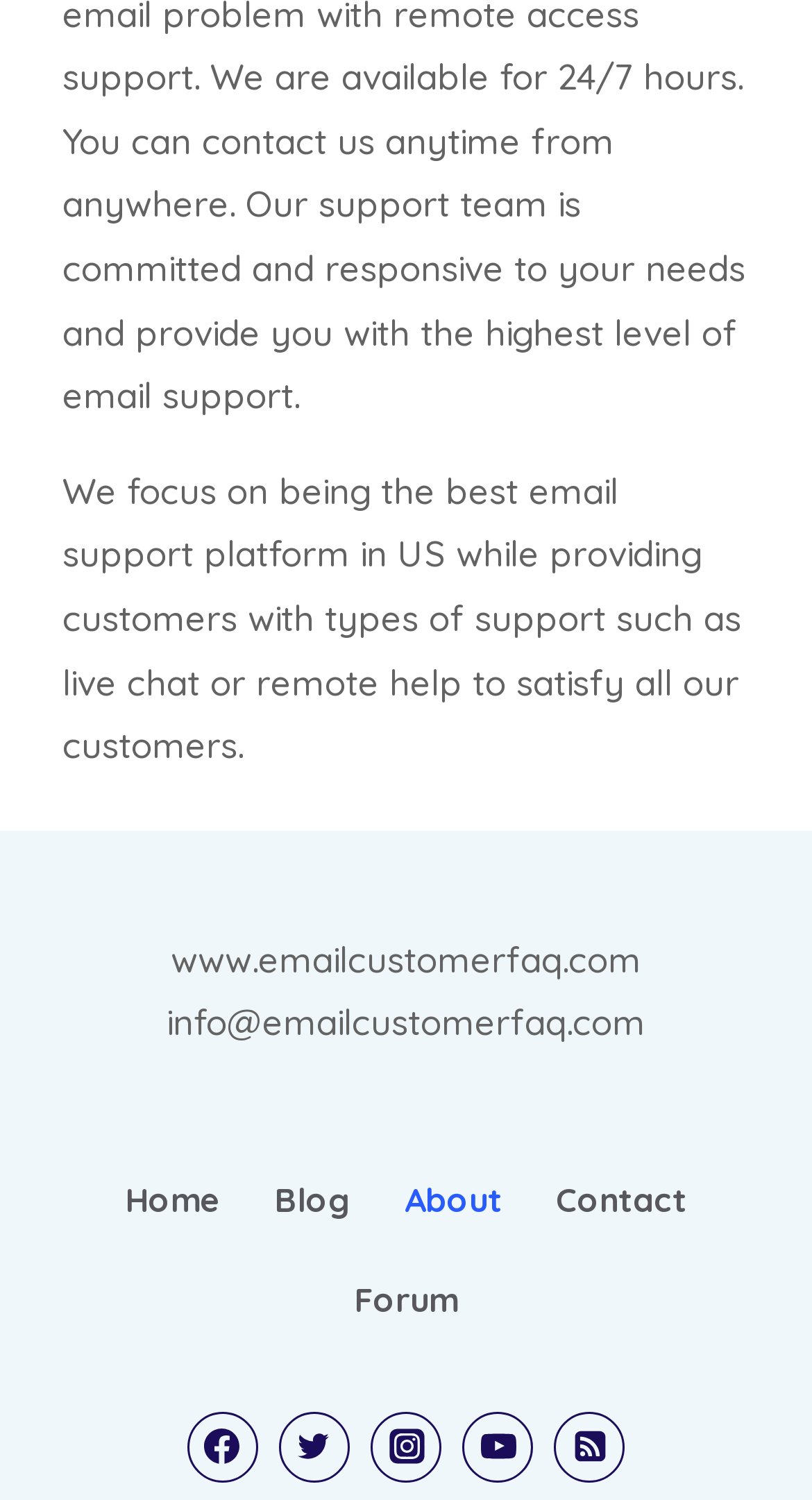Could you find the bounding box coordinates of the clickable area to complete this instruction: "contact us"?

[0.652, 0.766, 0.879, 0.833]